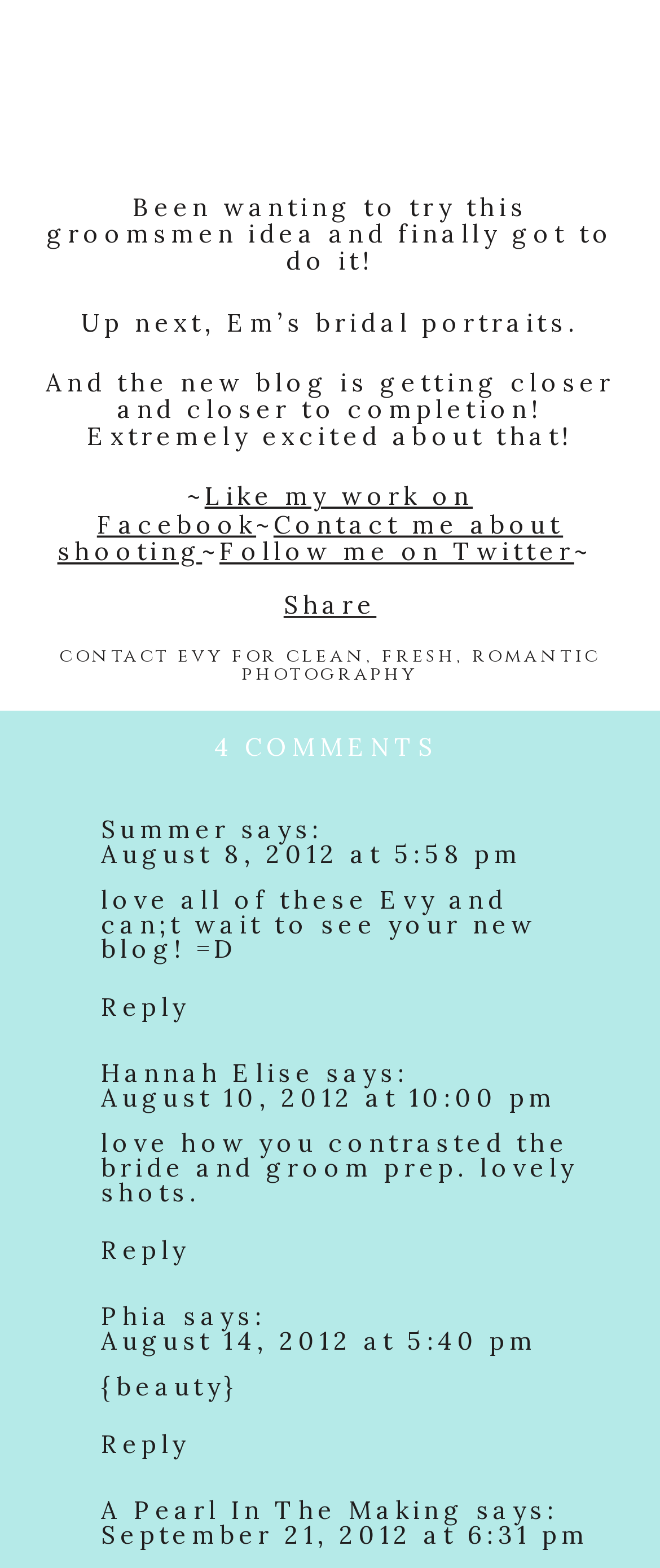Show the bounding box coordinates of the element that should be clicked to complete the task: "Follow me on Twitter".

[0.332, 0.341, 0.87, 0.361]